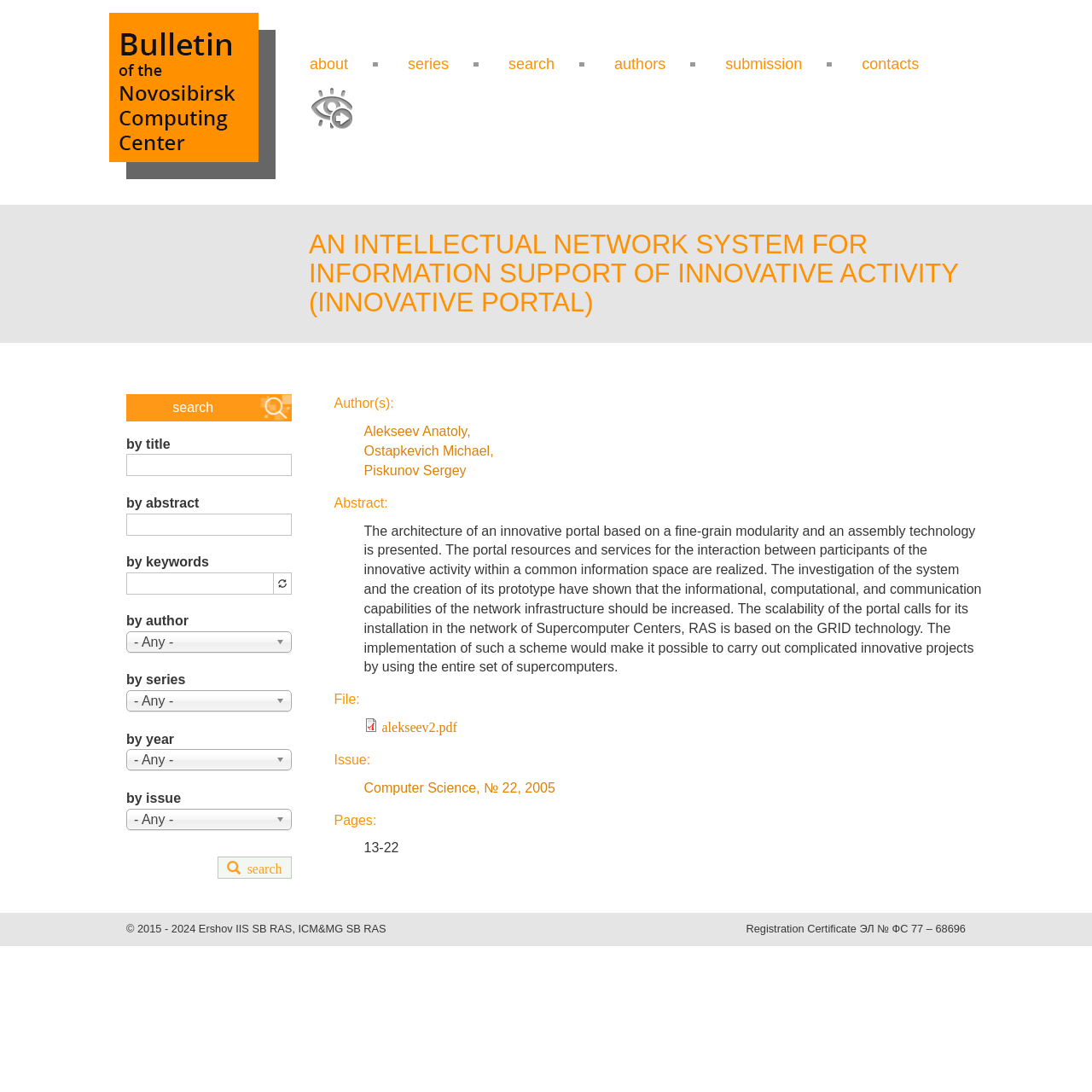Identify the bounding box for the UI element described as: "Free". Ensure the coordinates are four float numbers between 0 and 1, formatted as [left, top, right, bottom].

None